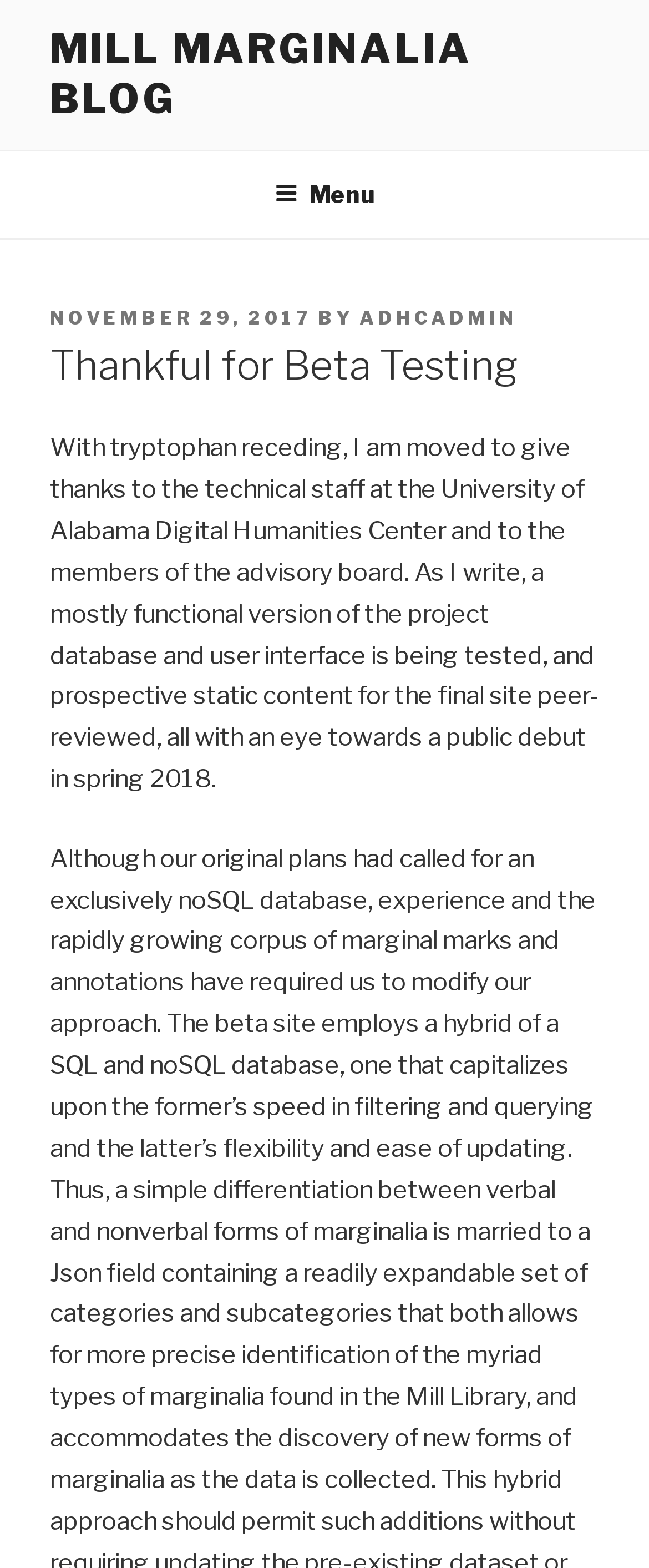Locate the bounding box of the user interface element based on this description: "November 29, 2017".

[0.077, 0.195, 0.479, 0.21]